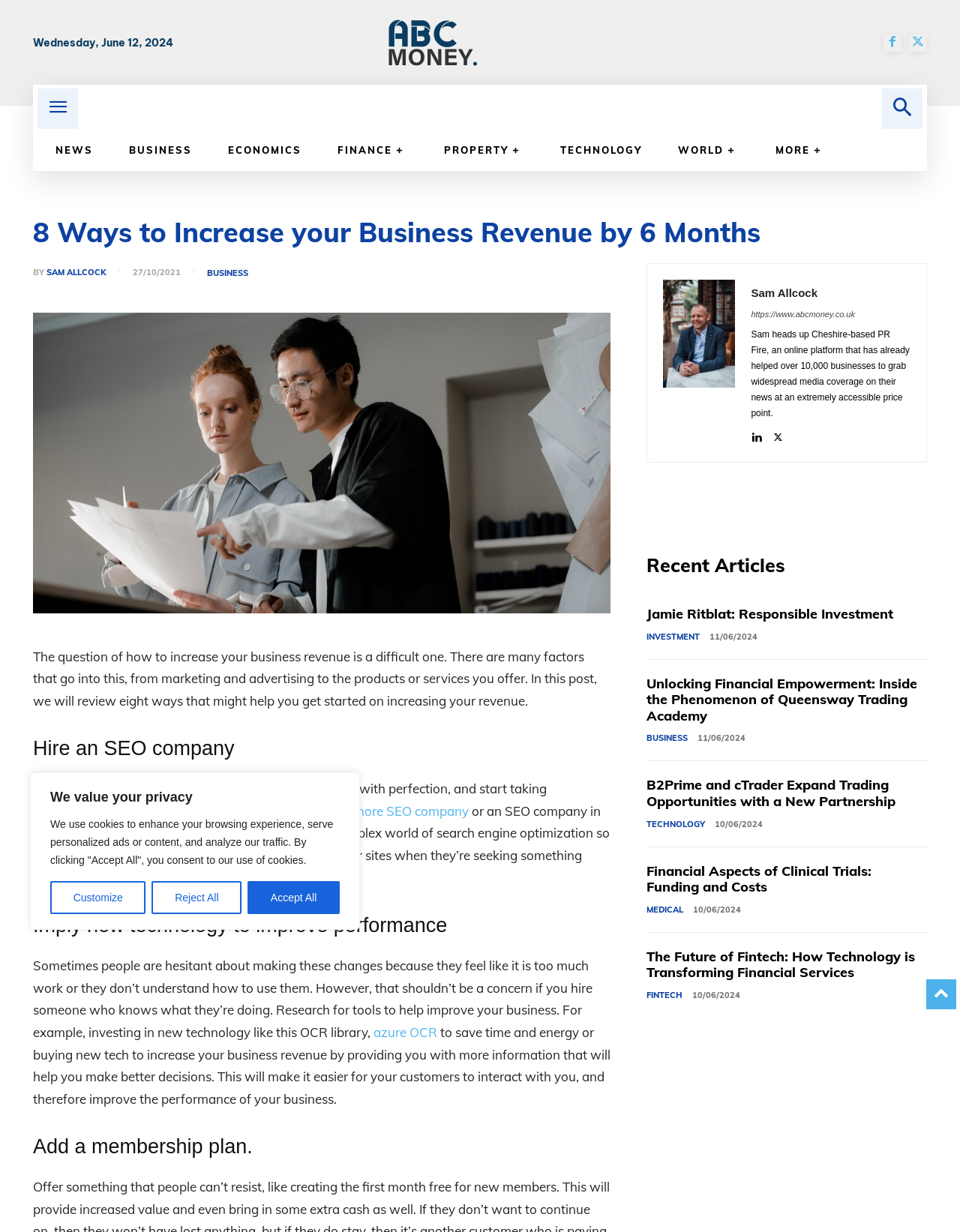Using the elements shown in the image, answer the question comprehensively: What is the name of the company mentioned in the article?

I found the company name by reading the text [660] StaticText 'Sam heads up Cheshire-based PR Fire, an online platform...' which is located near the author's name 'Sam Allcock'.